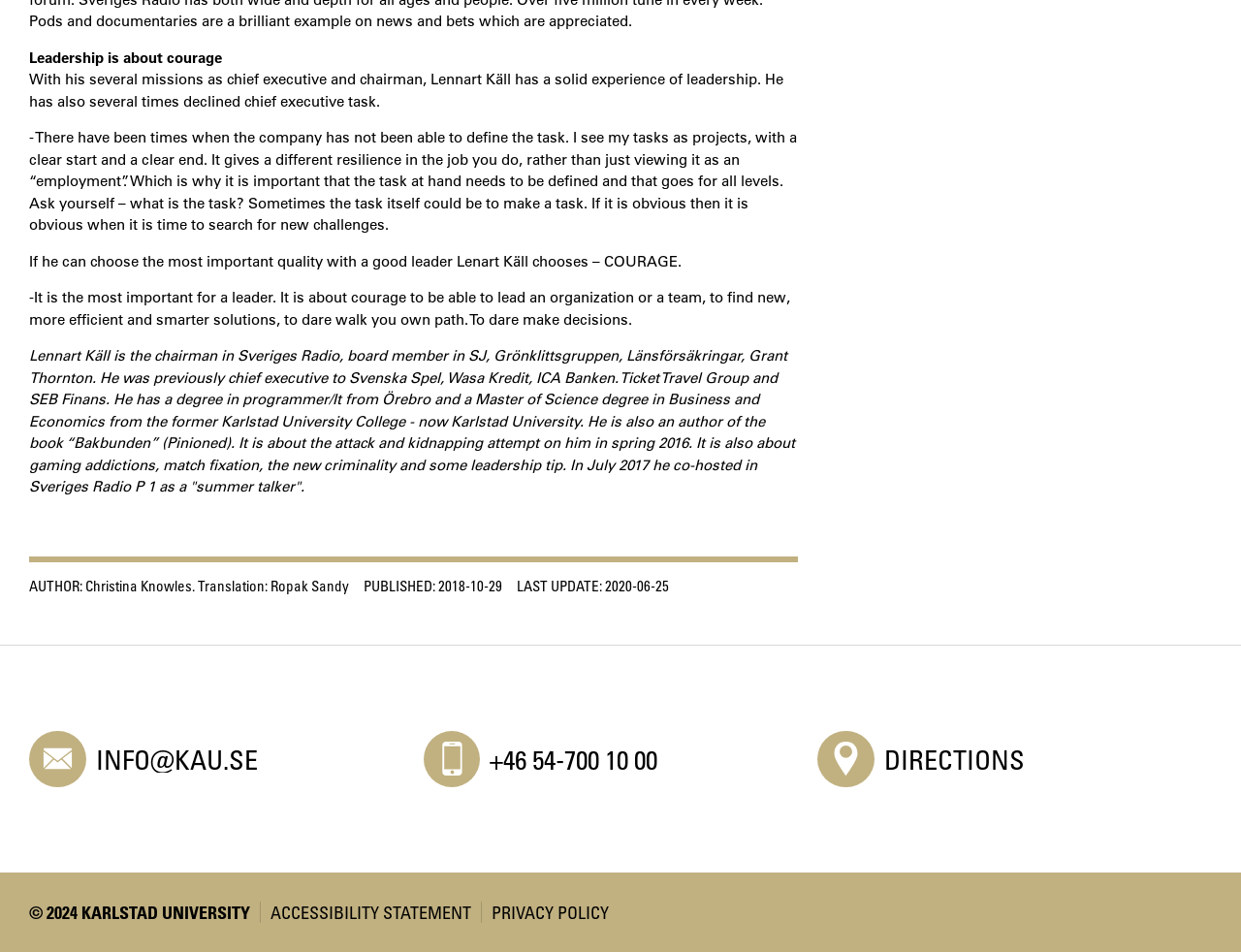When was the webpage last updated?
Please provide a comprehensive answer based on the information in the image.

The webpage's footer section contains the information about the publication and update dates, and according to this, the webpage was last updated on 2020-06-25.